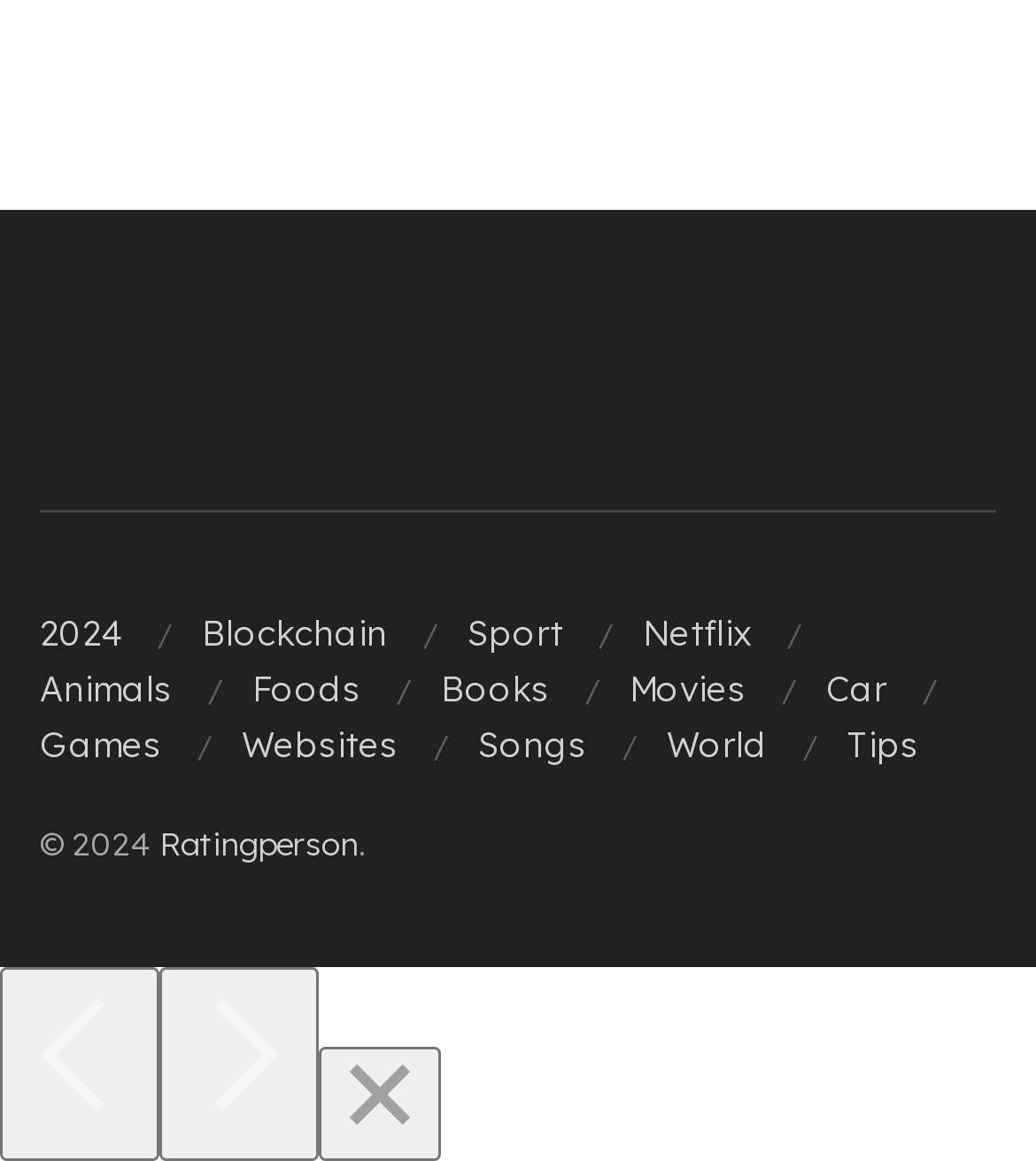Please provide the bounding box coordinate of the region that matches the element description: aria-label="Next". Coordinates should be in the format (top-left x, top-left y, bottom-right x, bottom-right y) and all values should be between 0 and 1.

[0.154, 0.834, 0.308, 0.999]